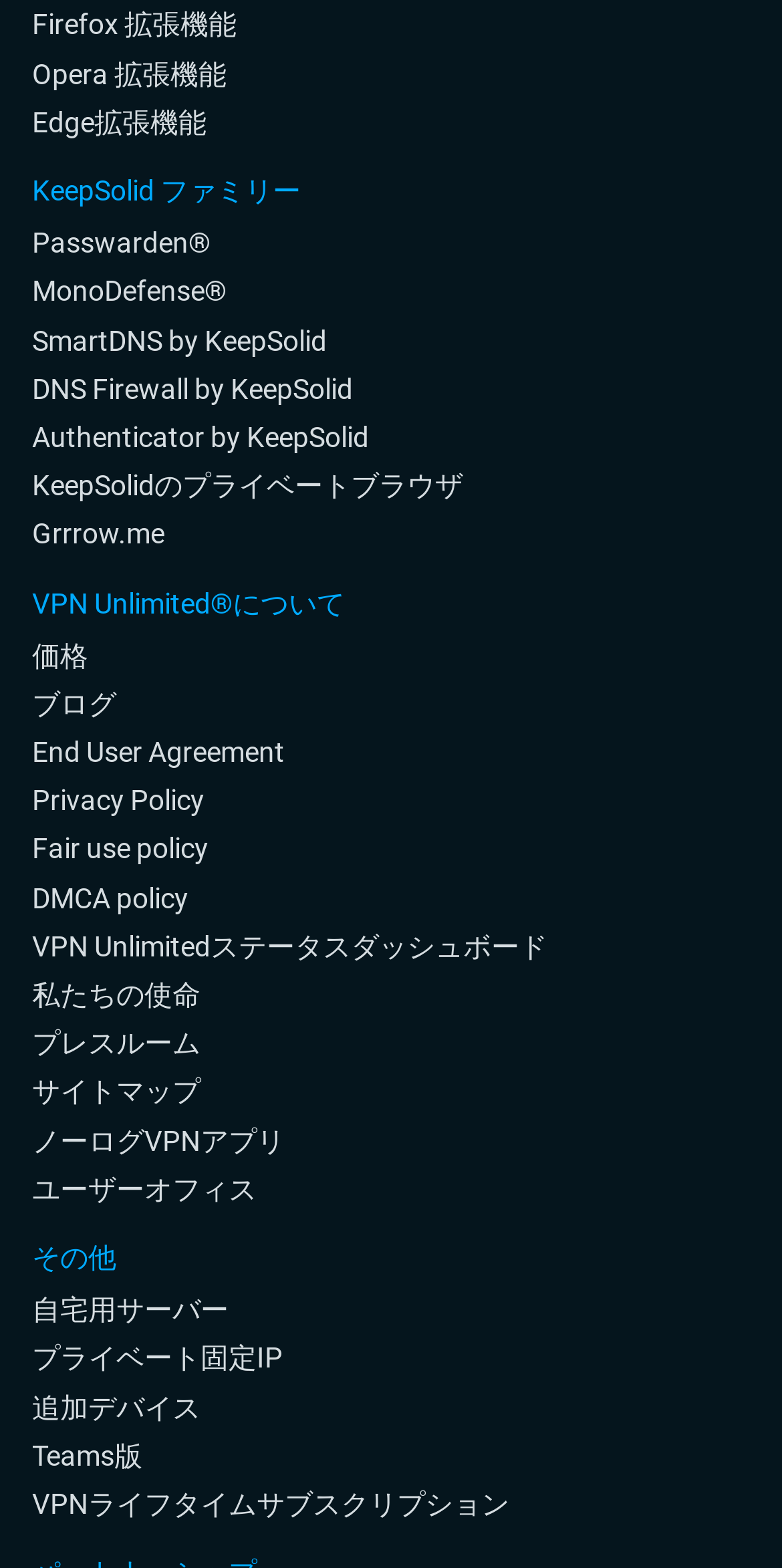Locate the bounding box coordinates of the element's region that should be clicked to carry out the following instruction: "Check the prices". The coordinates need to be four float numbers between 0 and 1, i.e., [left, top, right, bottom].

[0.041, 0.406, 0.877, 0.43]